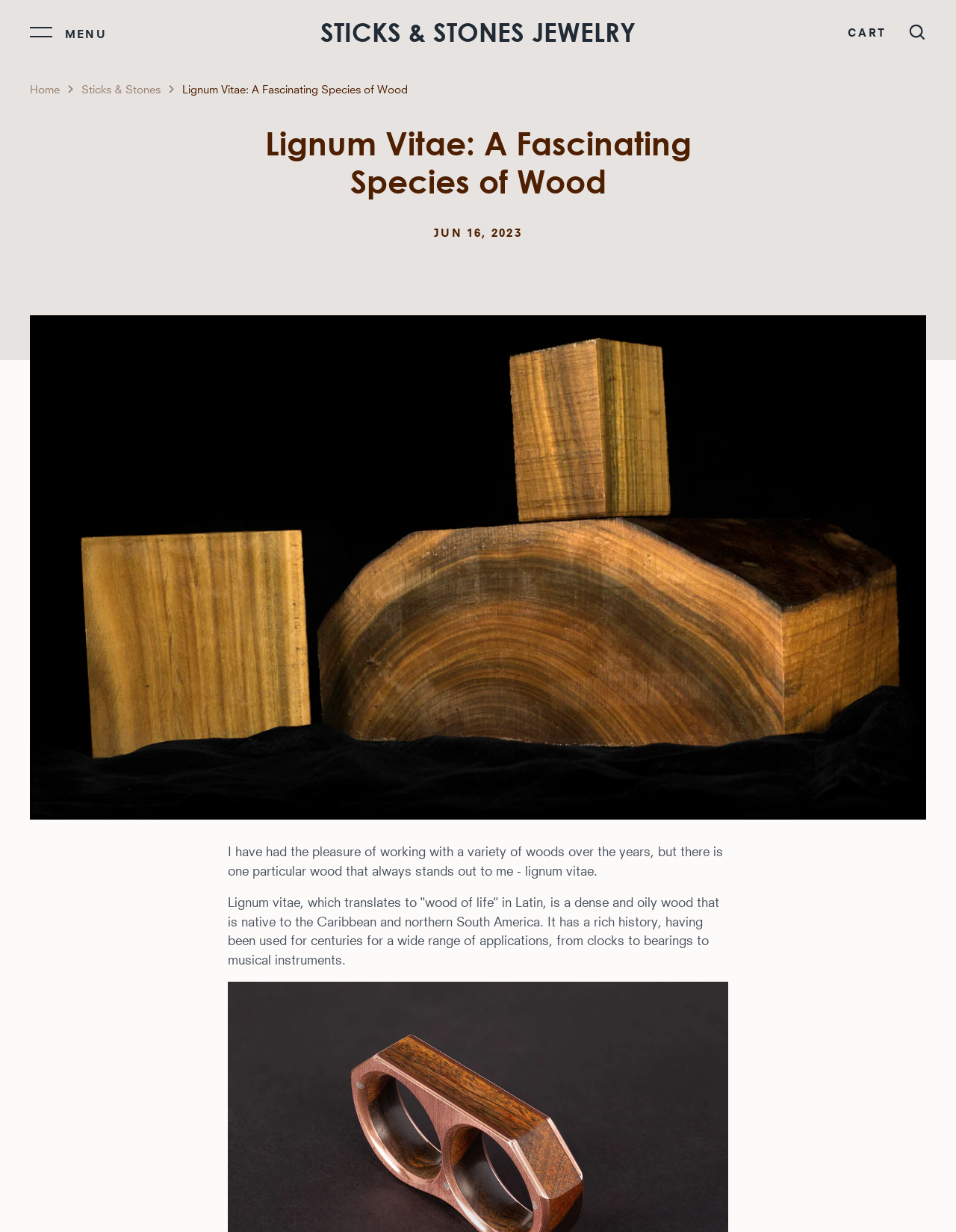Can you find the bounding box coordinates for the element to click on to achieve the instruction: "Click the 'CART' link"?

[0.887, 0.021, 0.927, 0.031]